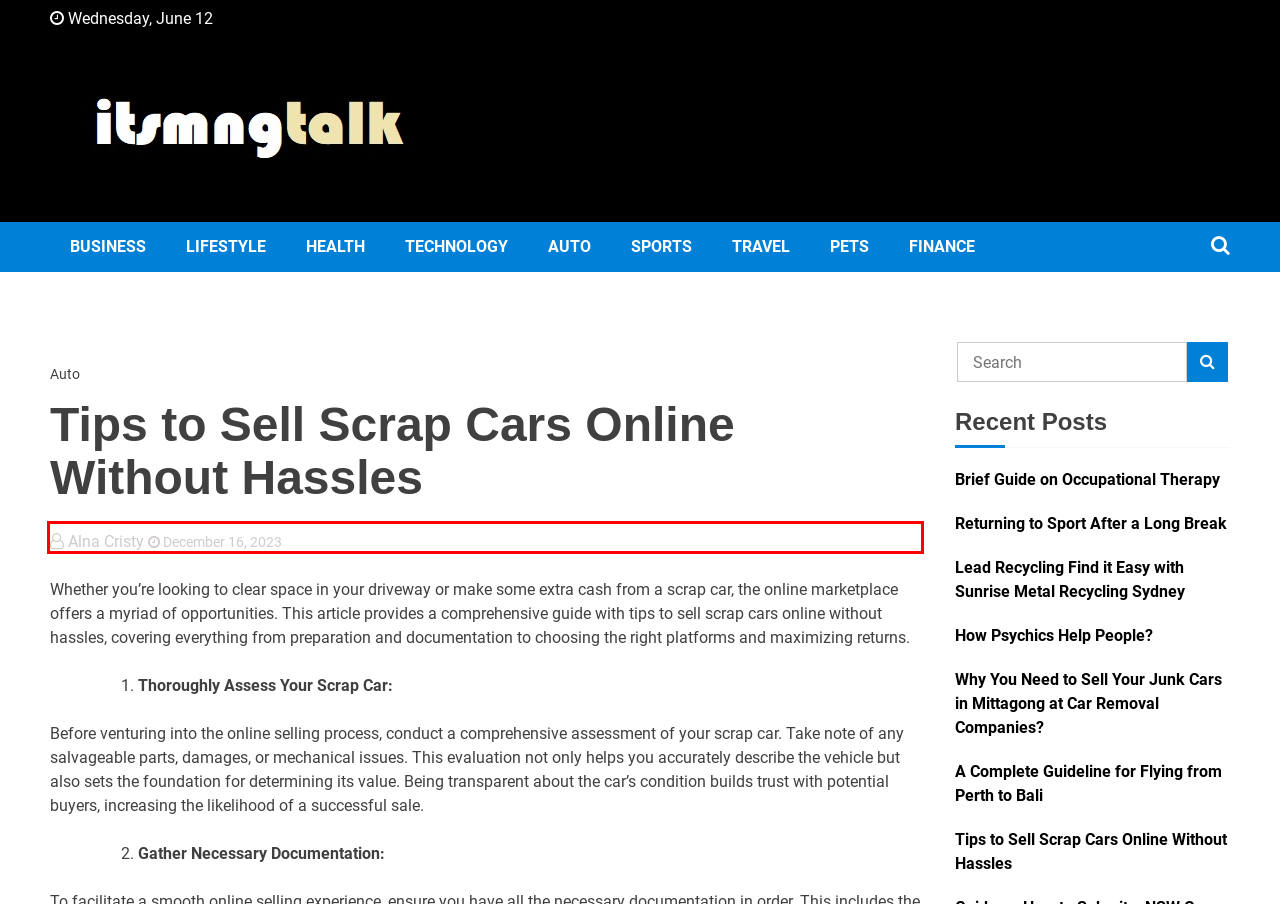Examine the screenshot of a webpage with a red bounding box around a specific UI element. Identify which webpage description best matches the new webpage that appears after clicking the element in the red bounding box. Here are the candidates:
A. December 16, 2023 - ItsMngTalk
B. Brief Guide on Occupational Therapy - ItsMngTalk
C. Itsmngtalk - Lets Talk Something Smarter with Trends
D. Alna Cristy, Author at ItsMngTalk
E. Health Archives - ItsMngTalk
F. How Psychics Help People? - ItsMngTalk
G. Auto Archives - ItsMngTalk
H. Lead Recycling Find it Easy with Sunrise Metal Recycling Sydney - ItsMngTalk

D